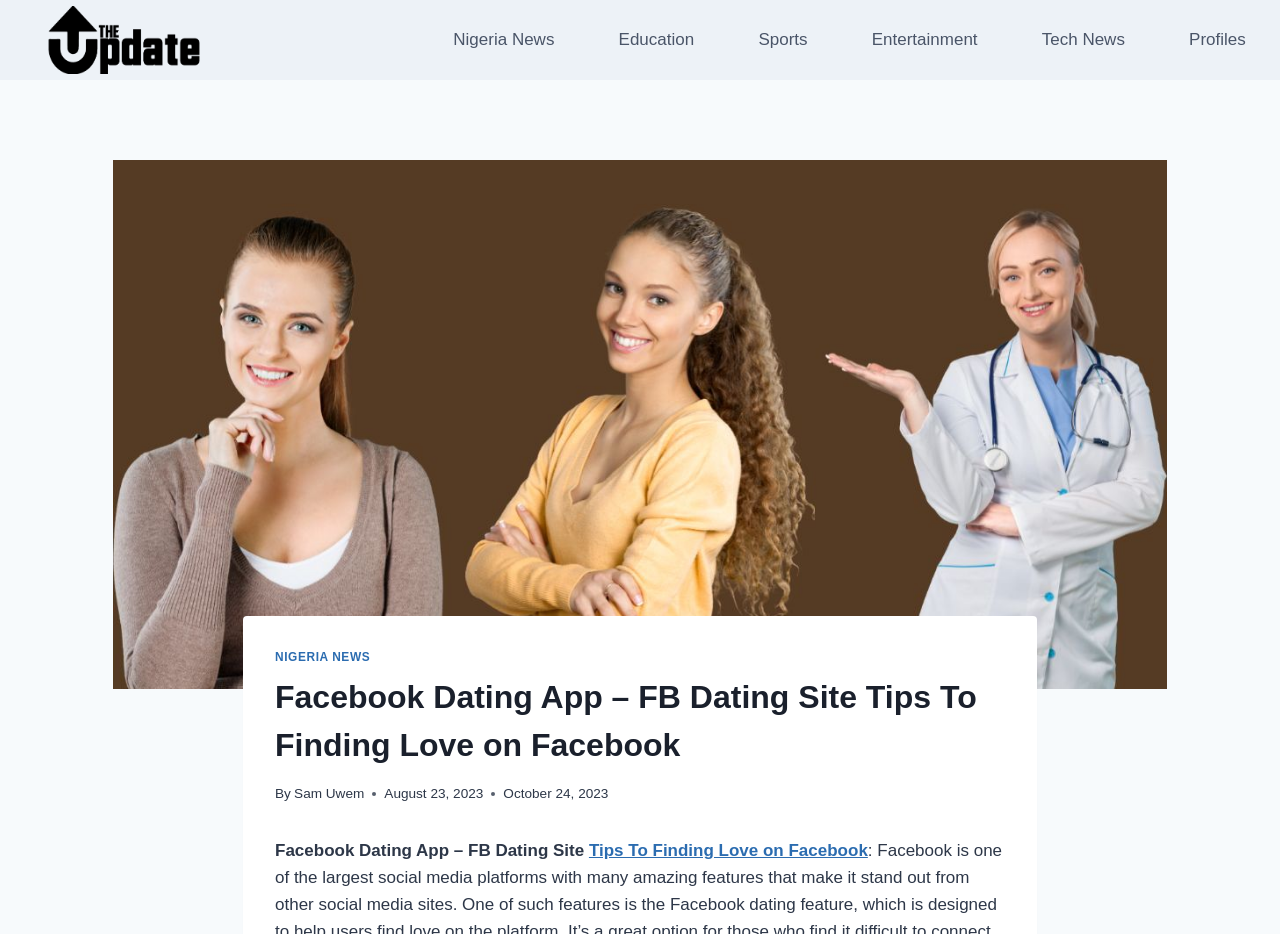Generate a detailed explanation of the webpage's features and information.

The webpage is about Facebook Dating App and provides tips to find love on Facebook. At the top-left corner, there is a link labeled "The Update" accompanied by an image. Below this, there is a primary navigation menu with seven links: "Nigeria News", "Education", "Sports", "Entertainment", "Tech News", and "Profiles". 

A large image occupies most of the page, with a header section on top of it. The header section contains a link to "NIGERIA NEWS", a heading that matches the title of the webpage, a "By" label followed by a link to the author "Sam Uwem", and two timestamps: "August 23, 2023" and "October 24, 2023". 

Below the header section, there are two lines of text. The first line reads "Facebook Dating App – FB Dating Site" and the second line is a link labeled "Tips To Finding Love on Facebook".